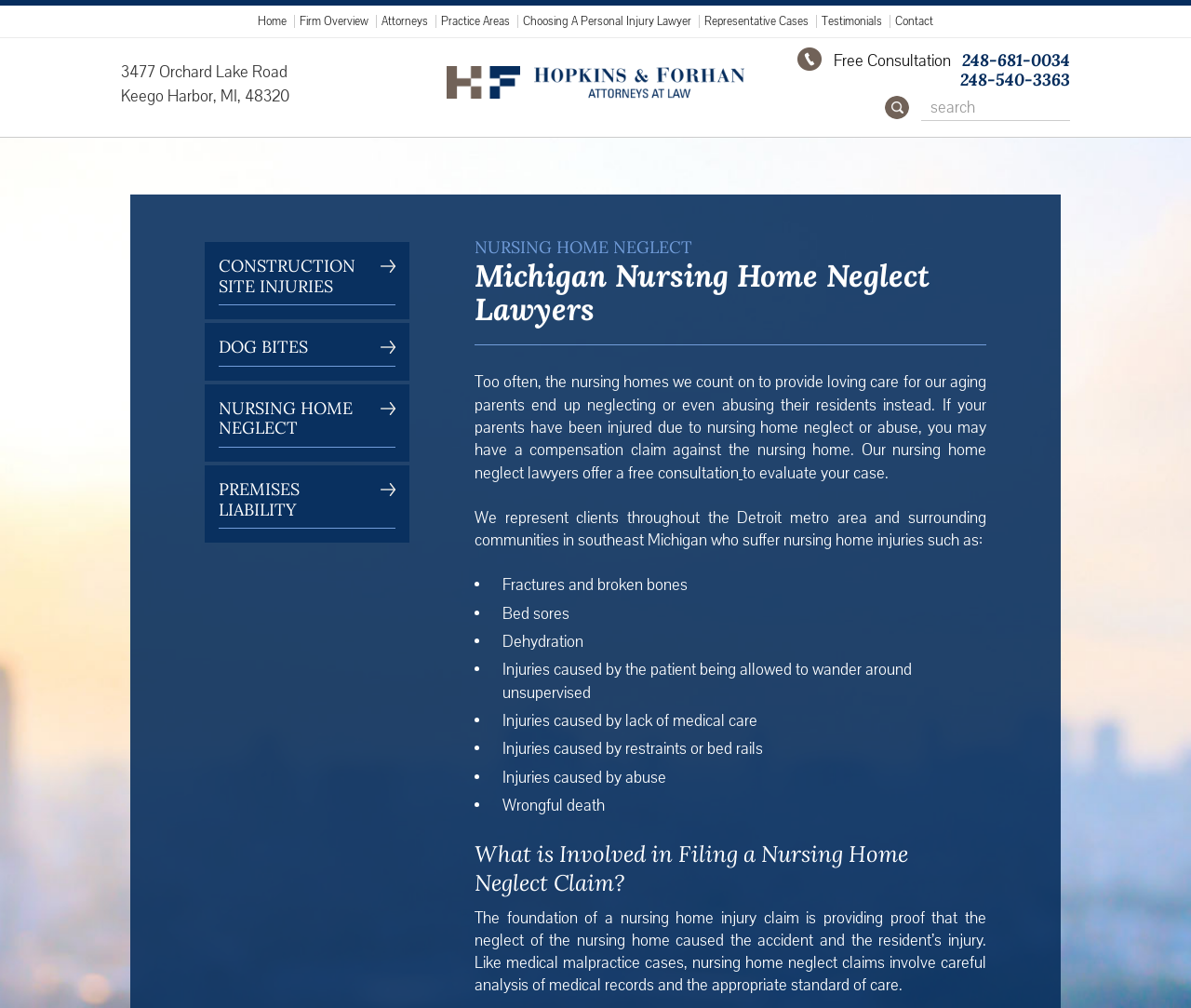What types of injuries are mentioned on the webpage?
Respond with a short answer, either a single word or a phrase, based on the image.

Several types